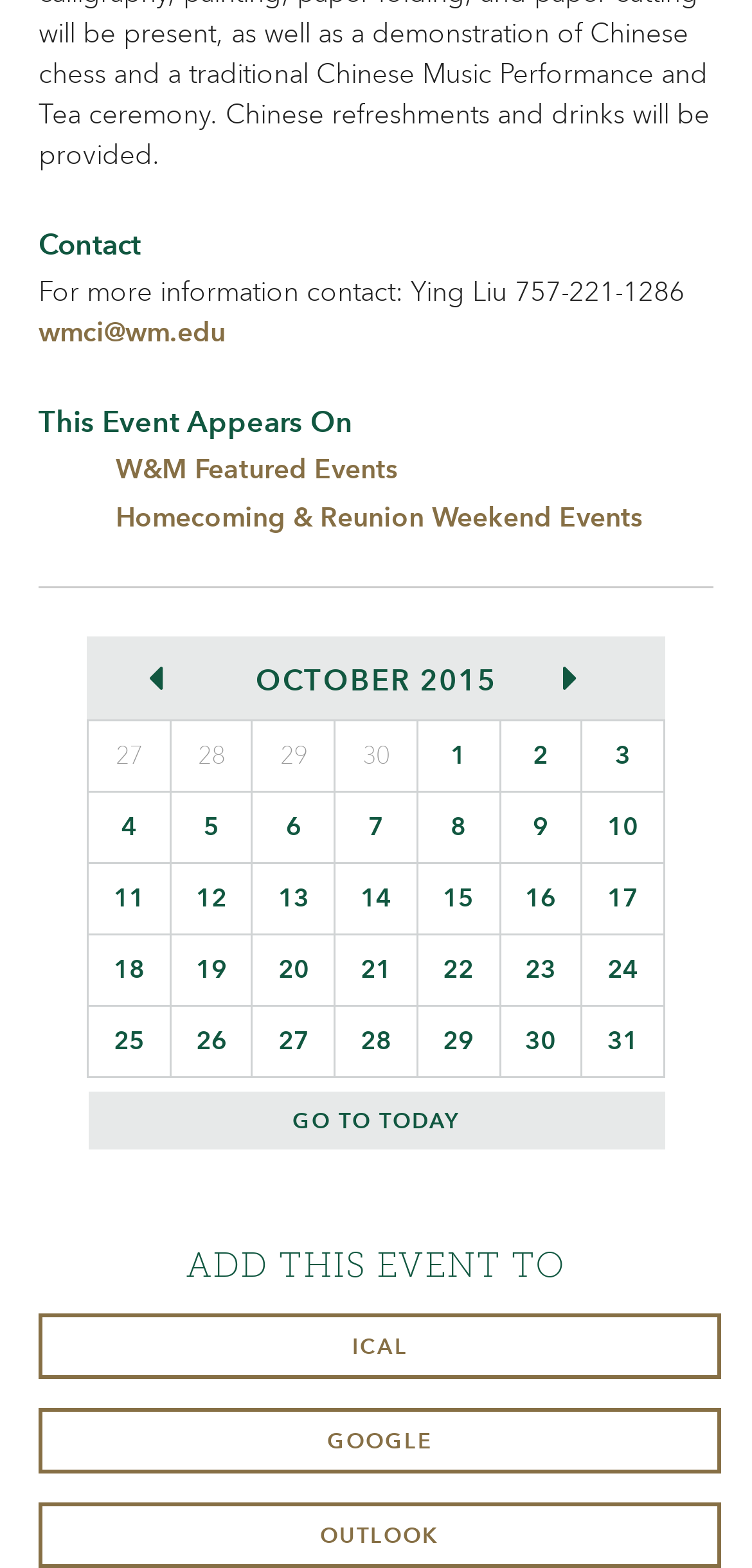What is the purpose of the 'Skip calendar navigation' link?
Please give a well-detailed answer to the question.

The link 'Skip calendar navigation' is likely provided to allow users to bypass the calendar navigation and go directly to the main content of the webpage.